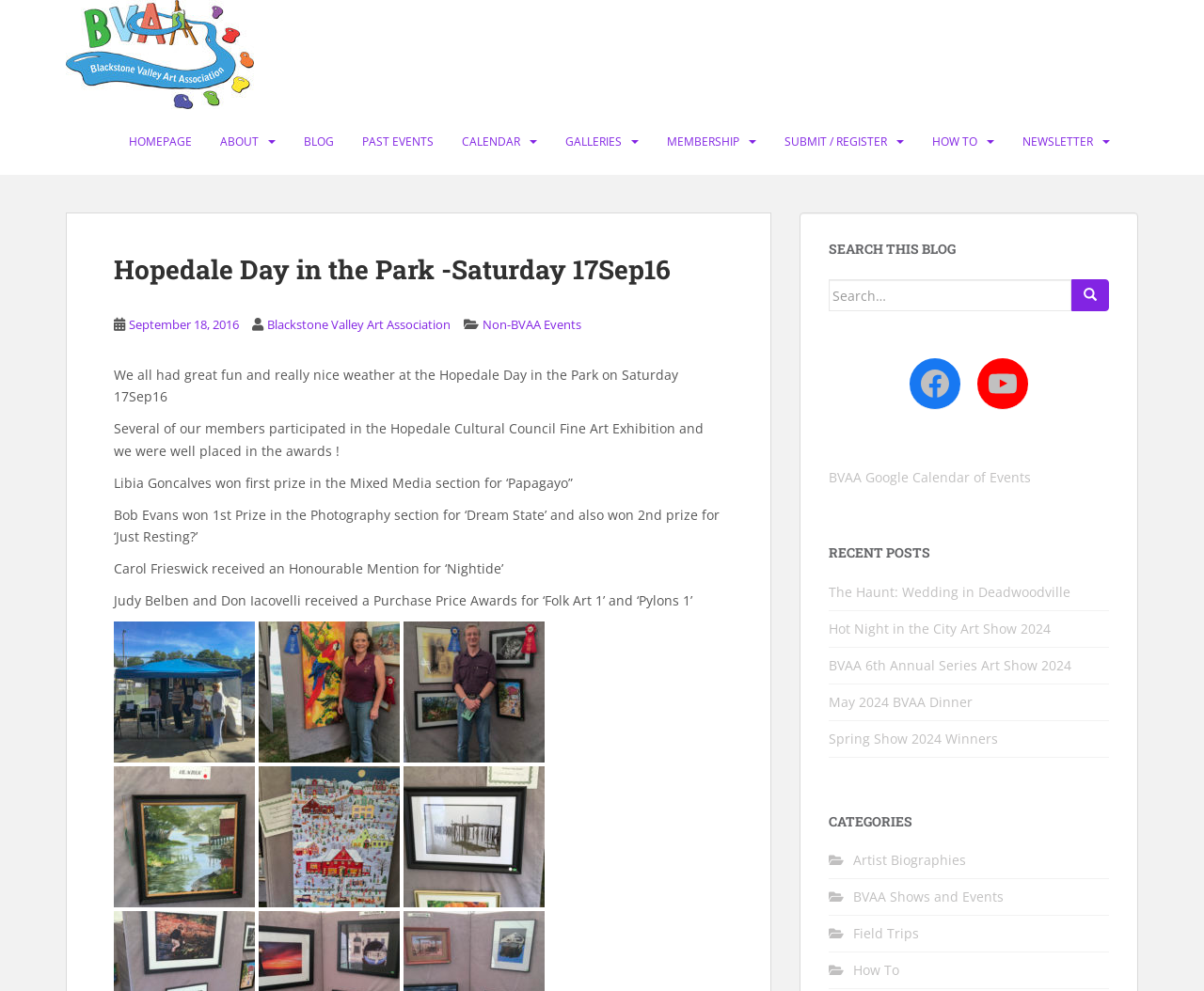Please specify the bounding box coordinates in the format (top-left x, top-left y, bottom-right x, bottom-right y), with all values as floating point numbers between 0 and 1. Identify the bounding box of the UI element described by: name="submit" value="Search"

[0.89, 0.282, 0.921, 0.314]